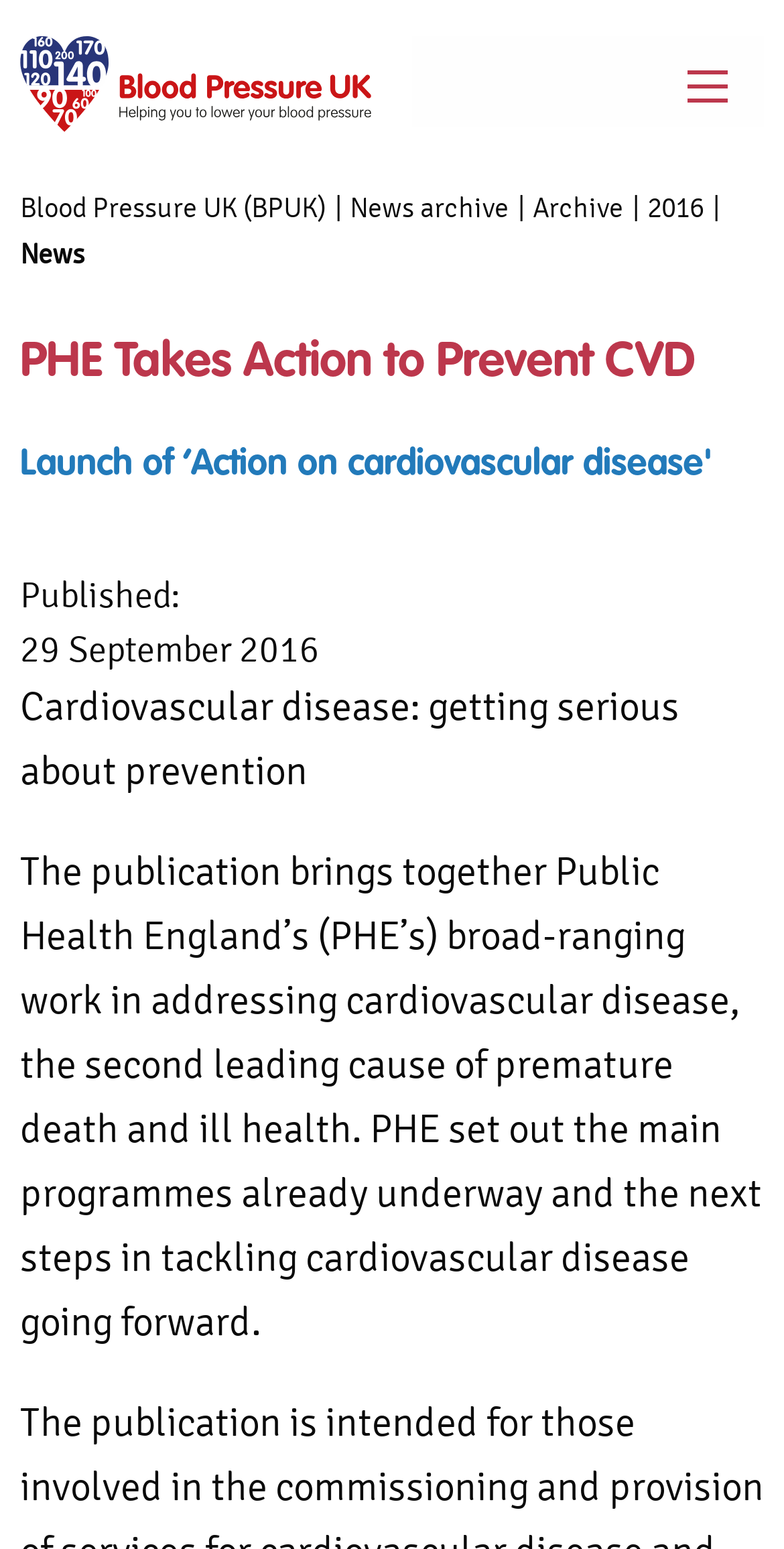What is the name of the publication?
Refer to the image and respond with a one-word or short-phrase answer.

Cardiovascular disease: getting serious about prevention